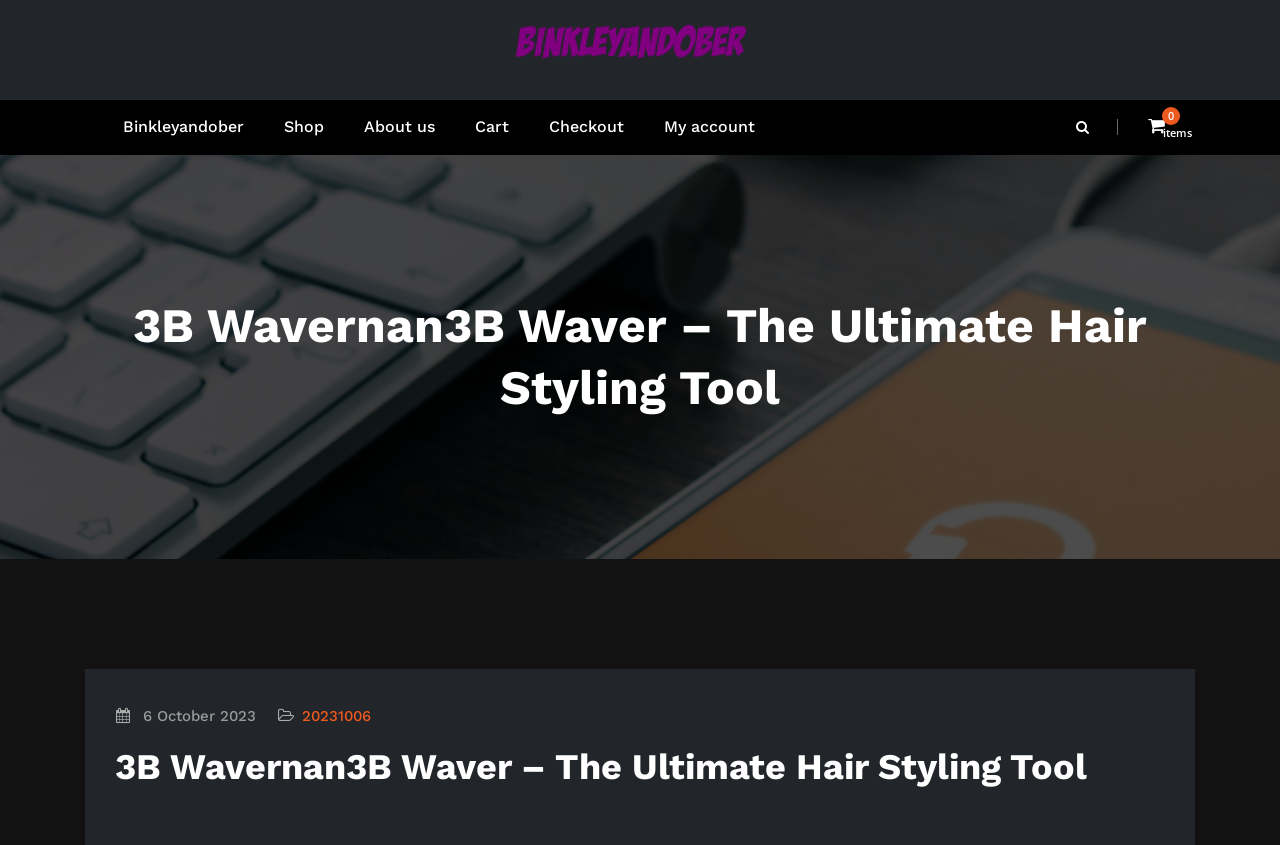How many items are in the cart?
Based on the image, provide a one-word or brief-phrase response.

0